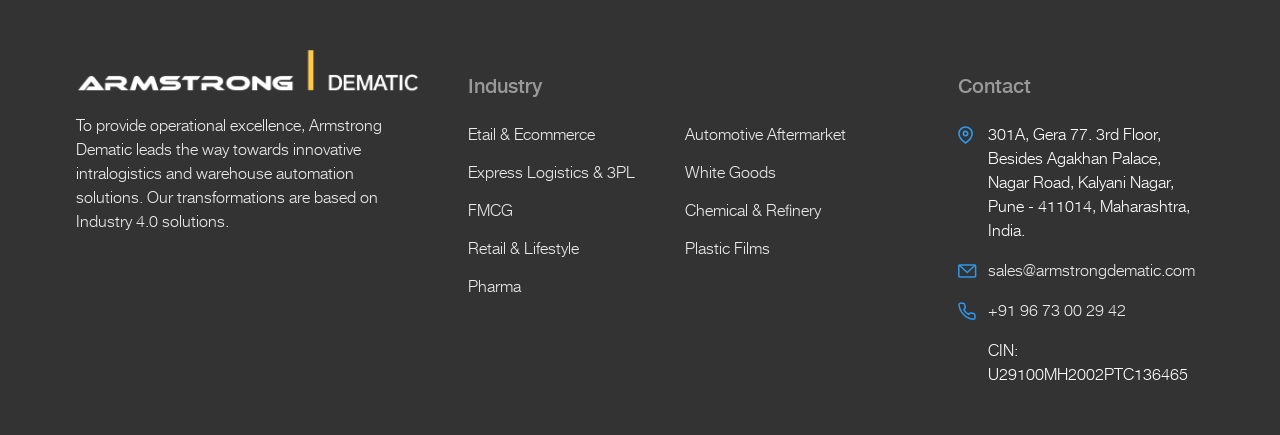Locate the bounding box coordinates of the element that should be clicked to fulfill the instruction: "Click on the Armstrong Dematic logo".

[0.059, 0.115, 0.328, 0.22]